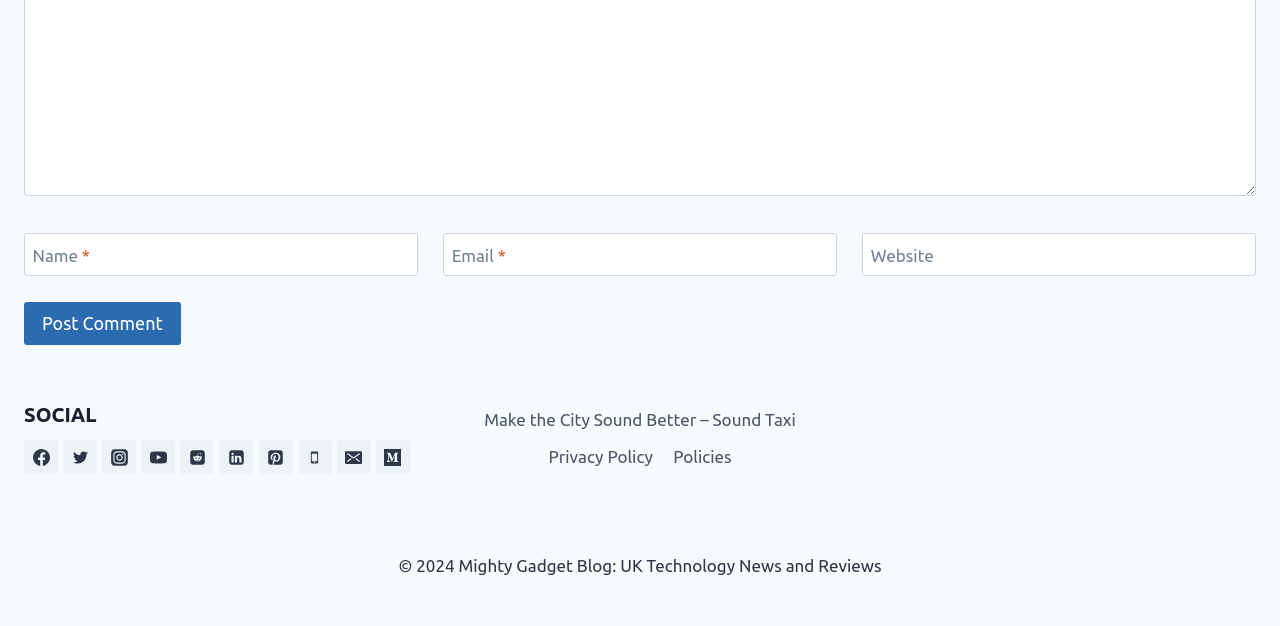Can you specify the bounding box coordinates for the region that should be clicked to fulfill this instruction: "Enter your name".

[0.019, 0.373, 0.326, 0.441]